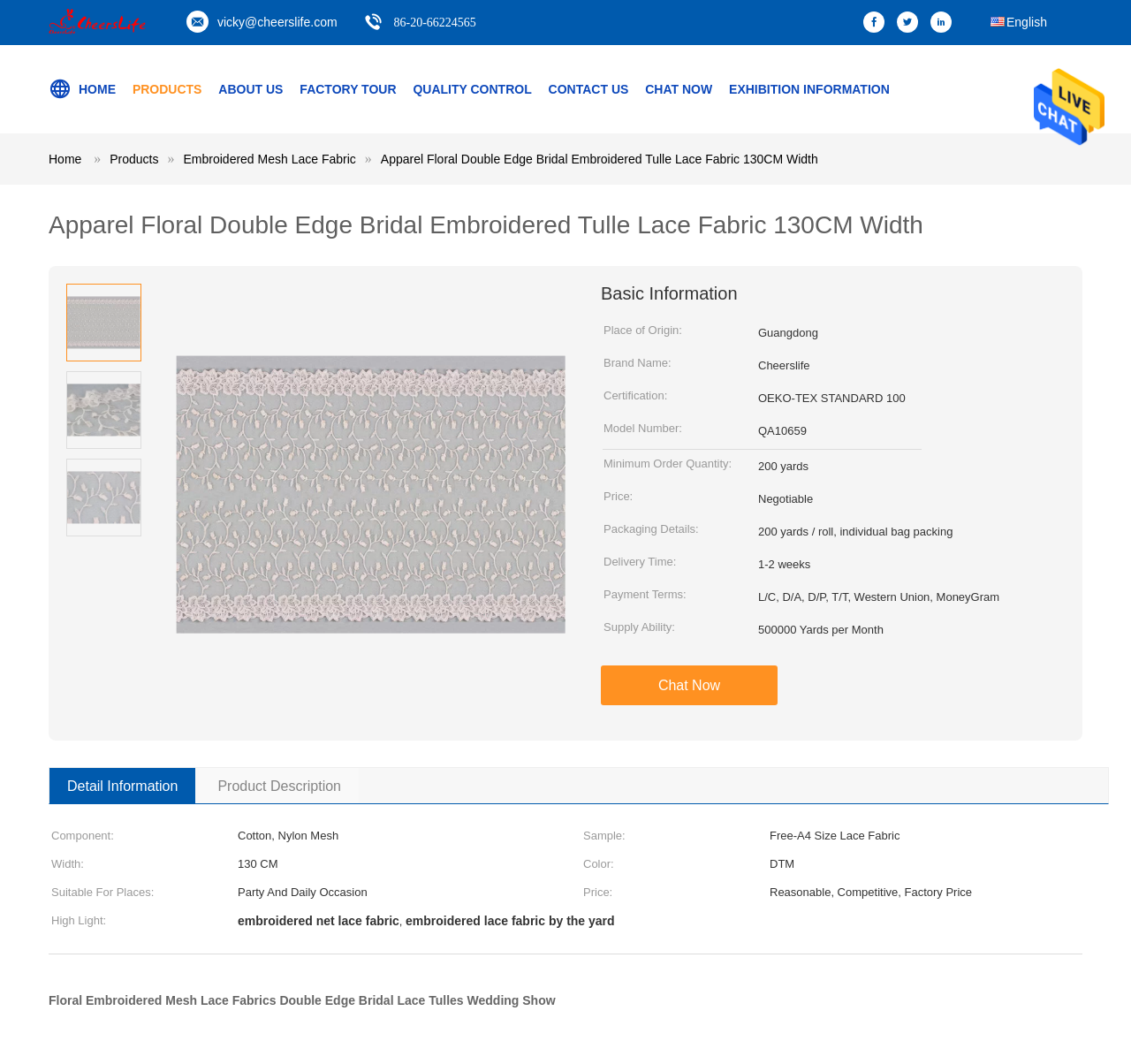What is the brand name of the product?
Based on the image, answer the question with as much detail as possible.

I found the brand name by looking at the table with basic information about the product, where it is listed as 'Cheerslife'.